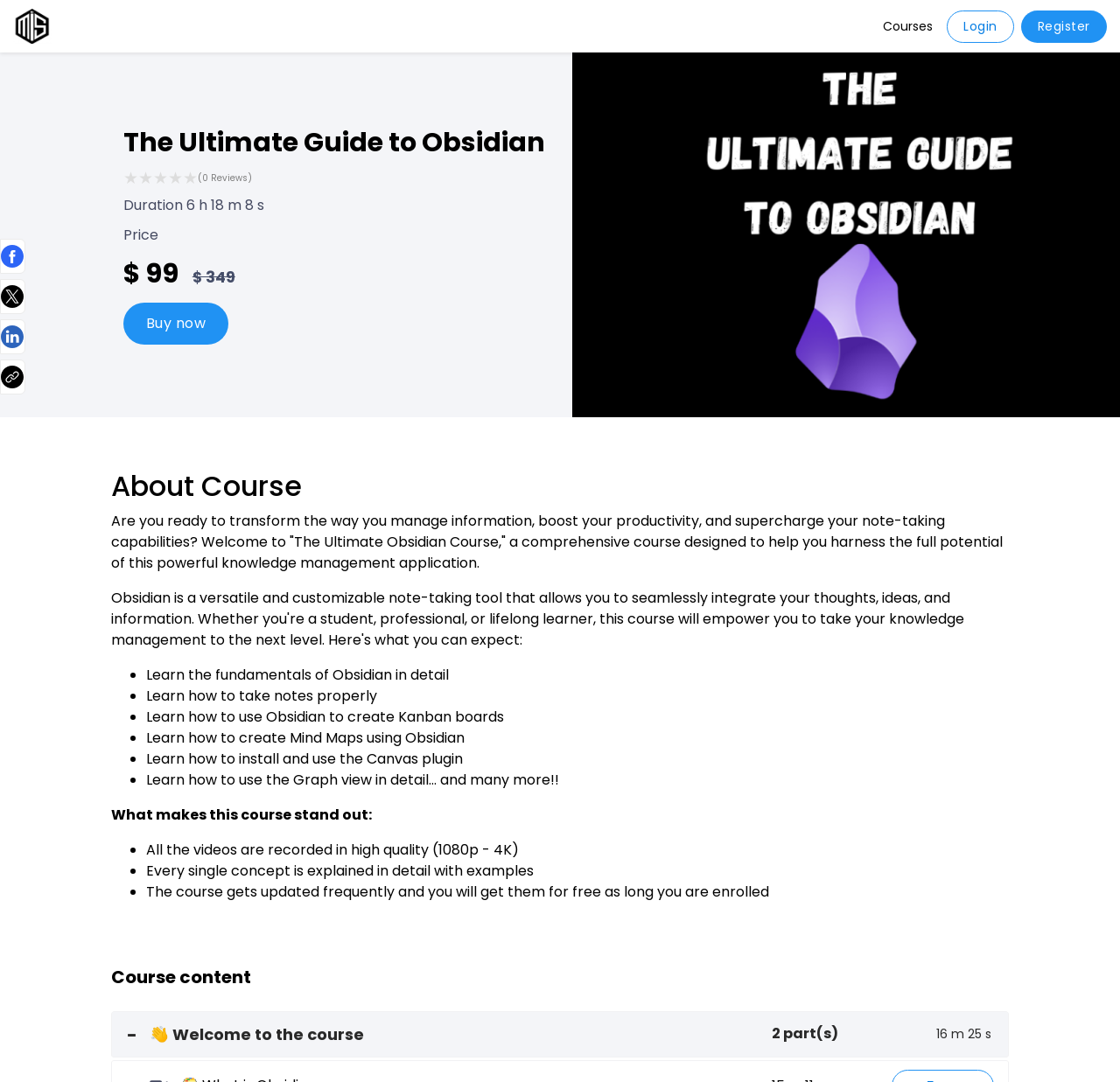Bounding box coordinates are to be given in the format (top-left x, top-left y, bottom-right x, bottom-right y). All values must be floating point numbers between 0 and 1. Provide the bounding box coordinate for the UI element described as: Courses

[0.782, 0.012, 0.839, 0.037]